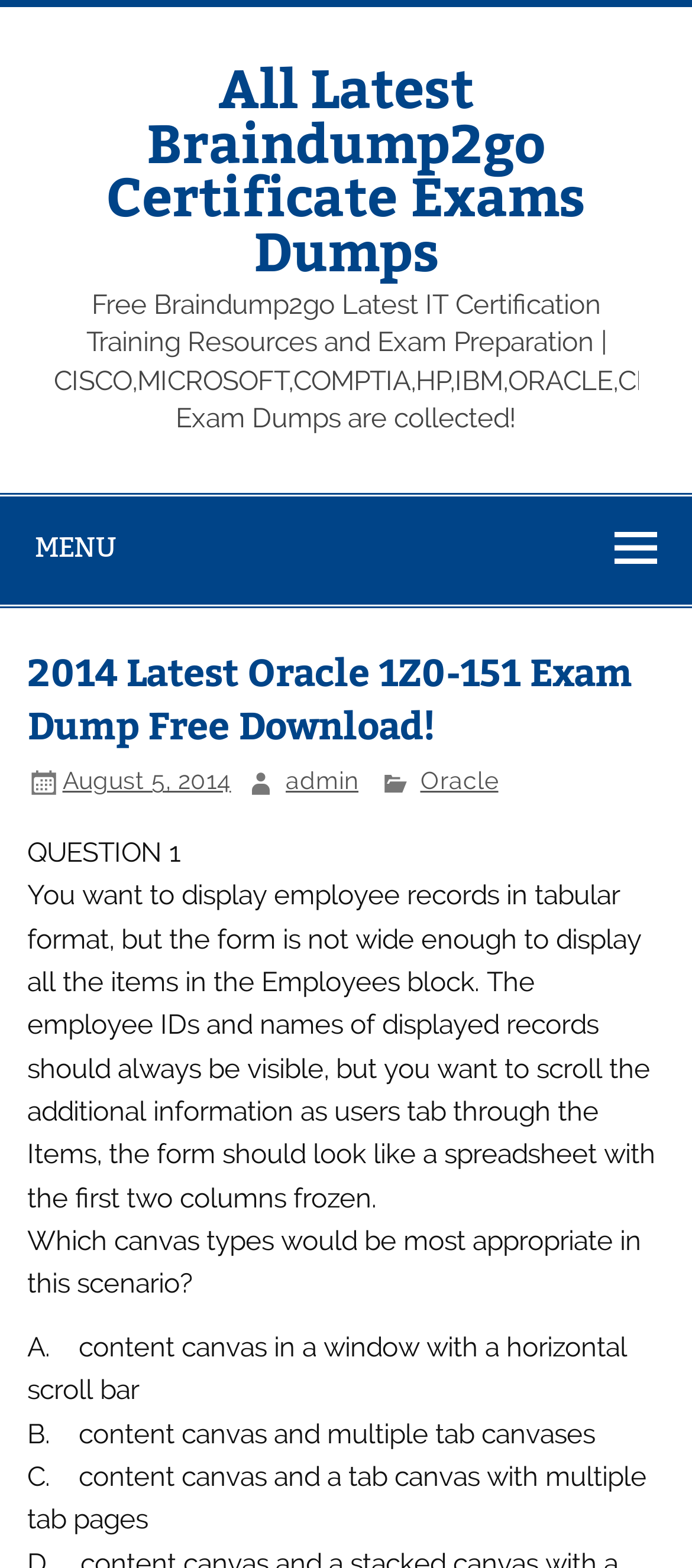Given the description "www.ars.org", provide the bounding box coordinates of the corresponding UI element.

None